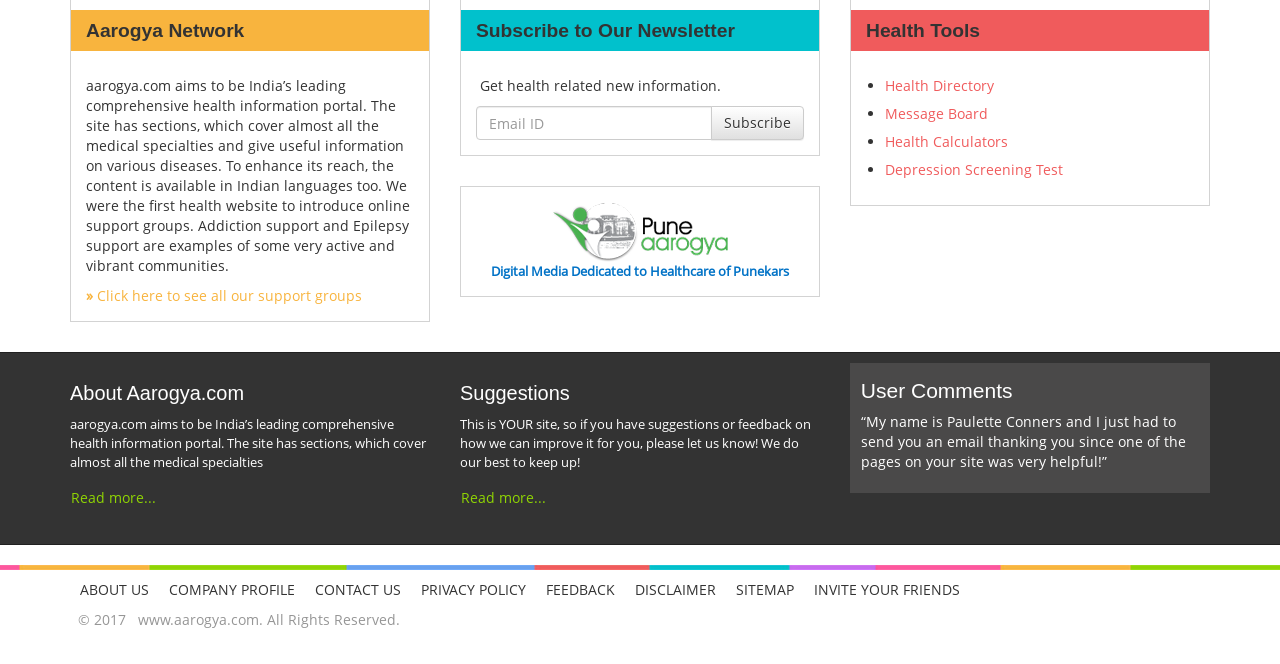Can you show the bounding box coordinates of the region to click on to complete the task described in the instruction: "Subscribe to the newsletter"?

[0.372, 0.16, 0.628, 0.211]